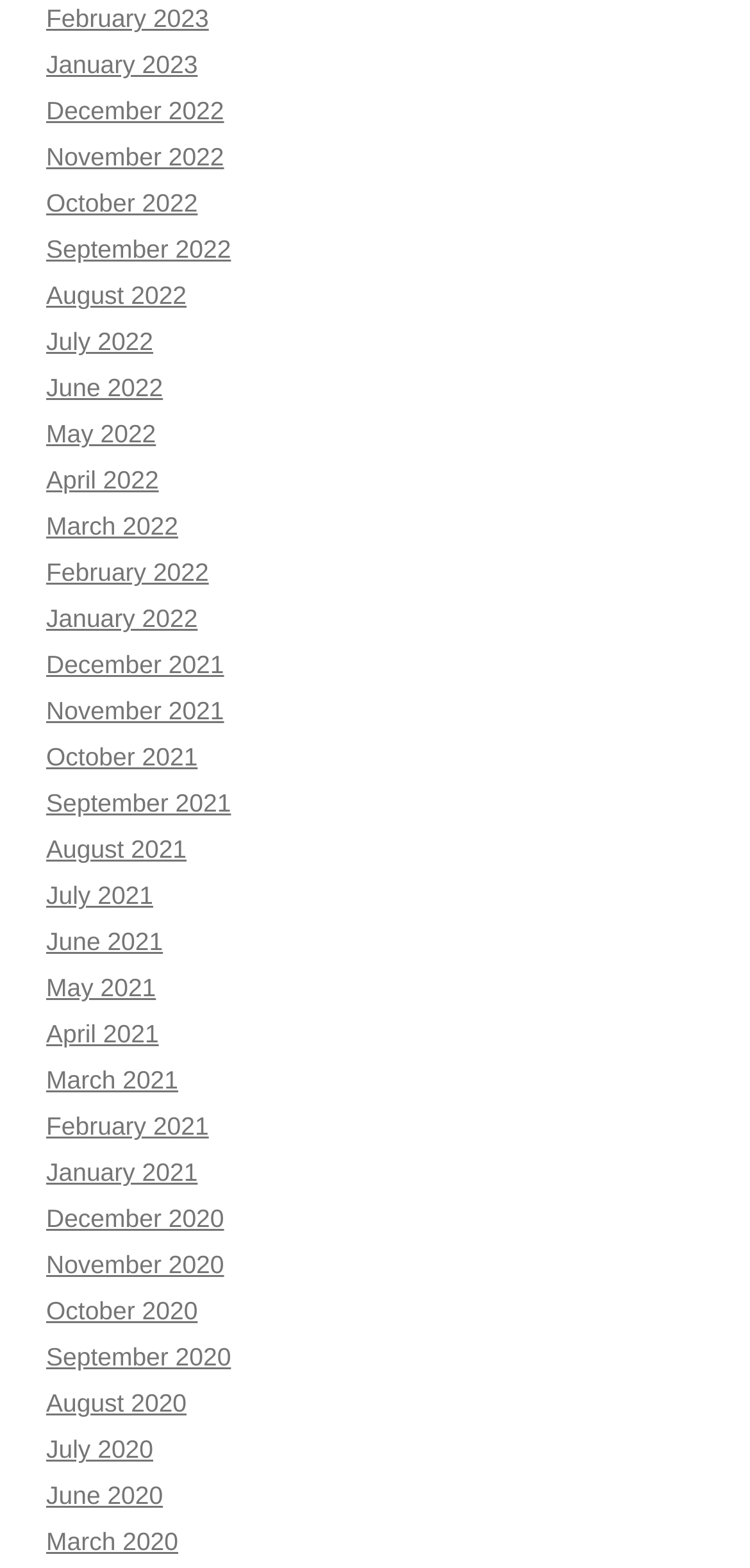Look at the image and answer the question in detail:
What is the most recent month listed?

I determined the most recent month listed by examining the links on the webpage, which are organized in a vertical list. The topmost link is 'February 2023', indicating that it is the most recent month listed.